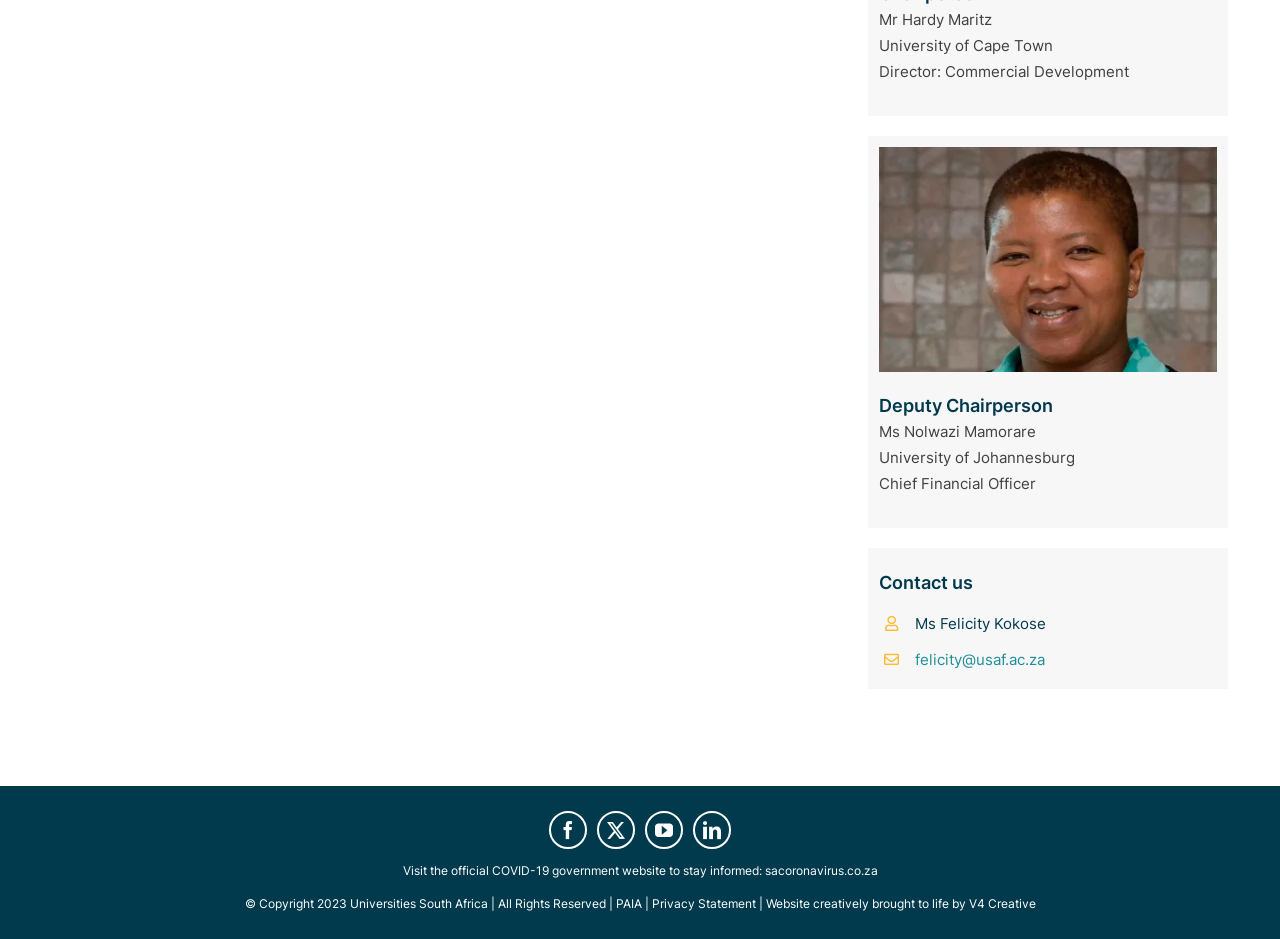Using the element description: "aria-label="facebook" title="Facebook"", determine the bounding box coordinates for the specified UI element. The coordinates should be four float numbers between 0 and 1, [left, top, right, bottom].

[0.429, 0.864, 0.459, 0.904]